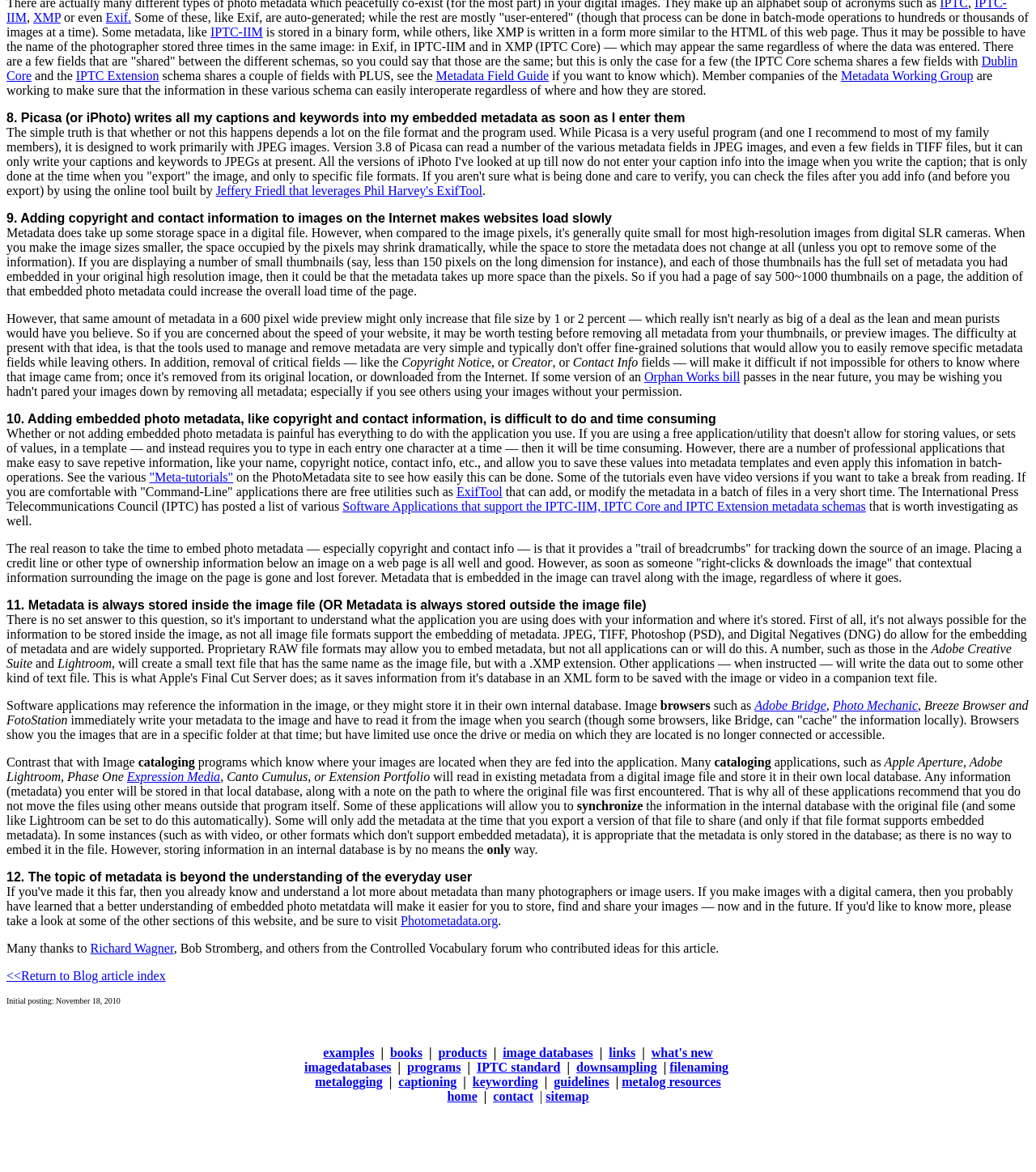Extract the bounding box coordinates of the UI element described: "Orphan Works bill". Provide the coordinates in the format [left, top, right, bottom] with values ranging from 0 to 1.

[0.622, 0.316, 0.714, 0.328]